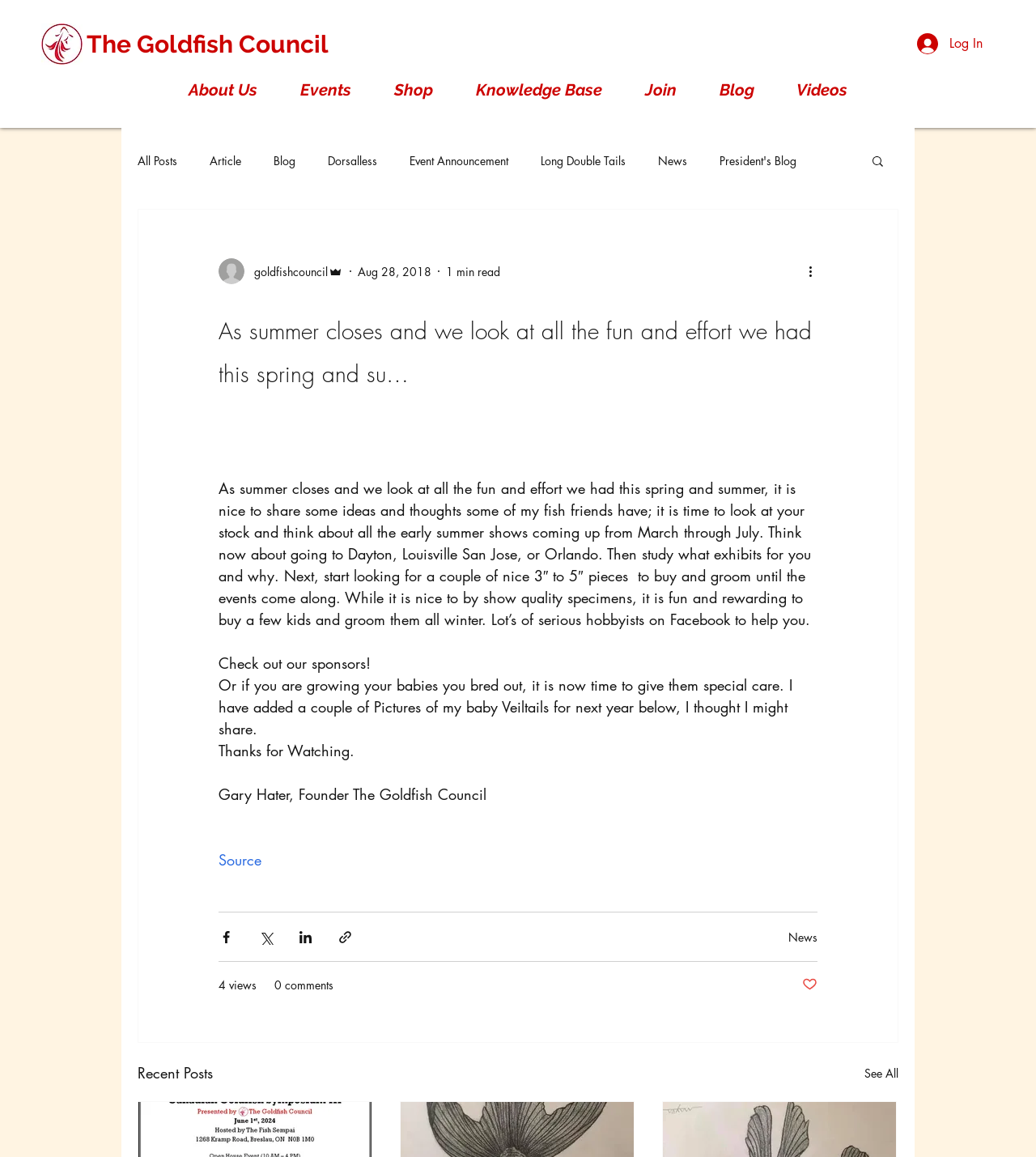Determine the bounding box coordinates of the clickable region to follow the instruction: "Click on the 'Buy on Amazon' link for the 'BOURINA Throw Blanket'".

None